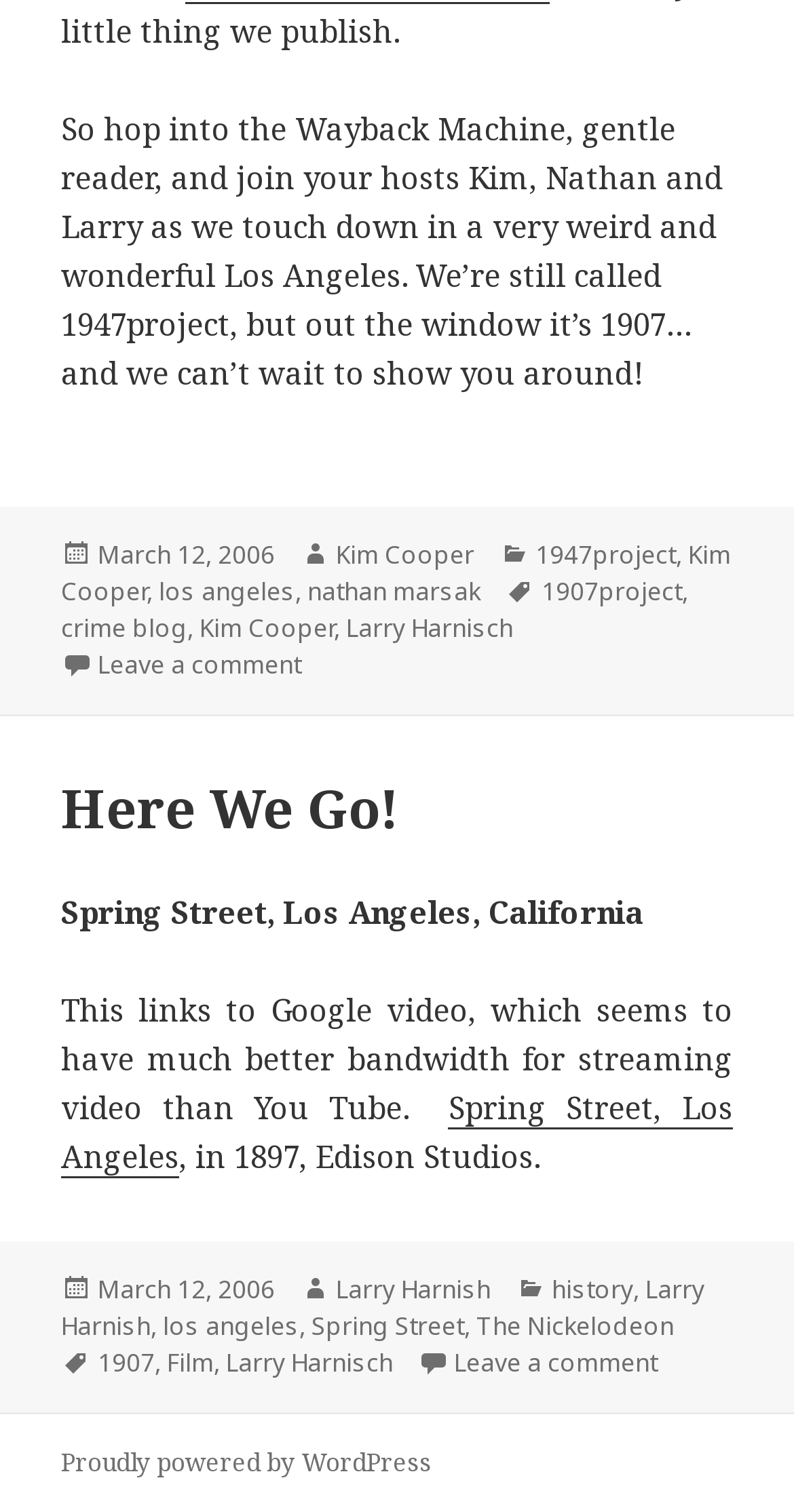What is the name of the video platform mentioned in the second post?
Utilize the image to construct a detailed and well-explained answer.

The second post mentions 'This links to Google video, which seems to have much better bandwidth for streaming video than You Tube.' which indicates that Google video is the video platform being referred to.